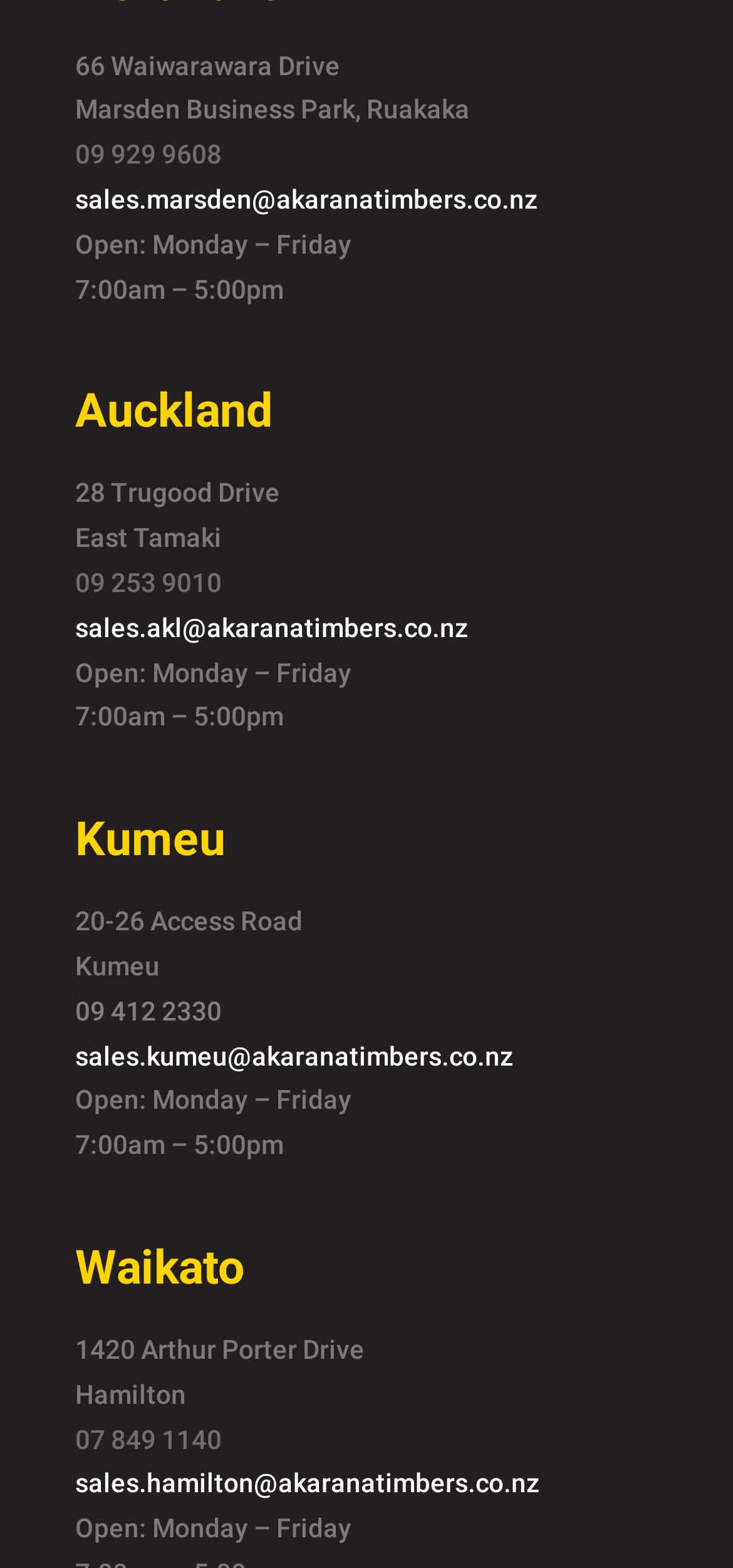Identify the bounding box coordinates for the element you need to click to achieve the following task: "Call the phone number". The coordinates must be four float values ranging from 0 to 1, formatted as [left, top, right, bottom].

[0.103, 0.089, 0.303, 0.108]